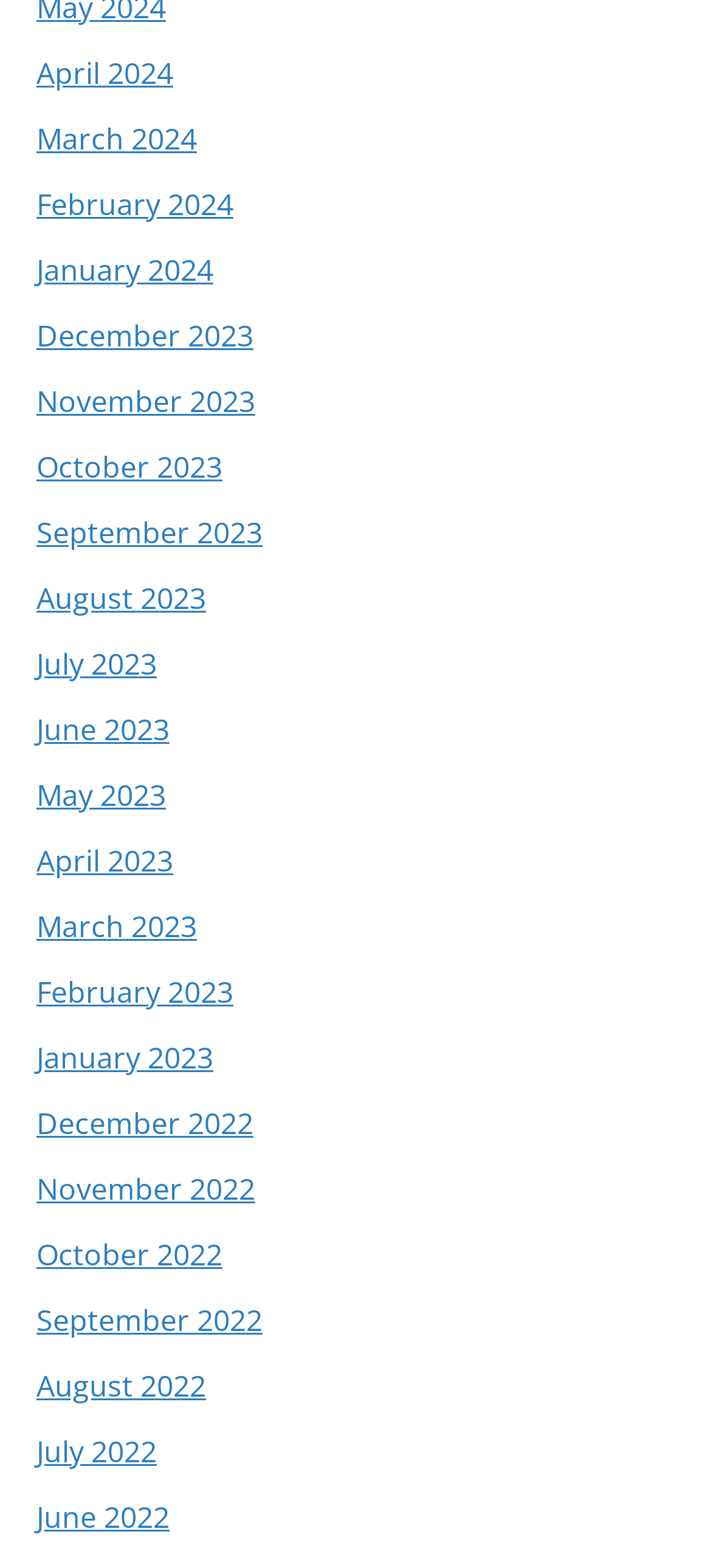Specify the bounding box coordinates of the area to click in order to execute this command: 'view April 2024'. The coordinates should consist of four float numbers ranging from 0 to 1, and should be formatted as [left, top, right, bottom].

[0.051, 0.019, 0.274, 0.07]